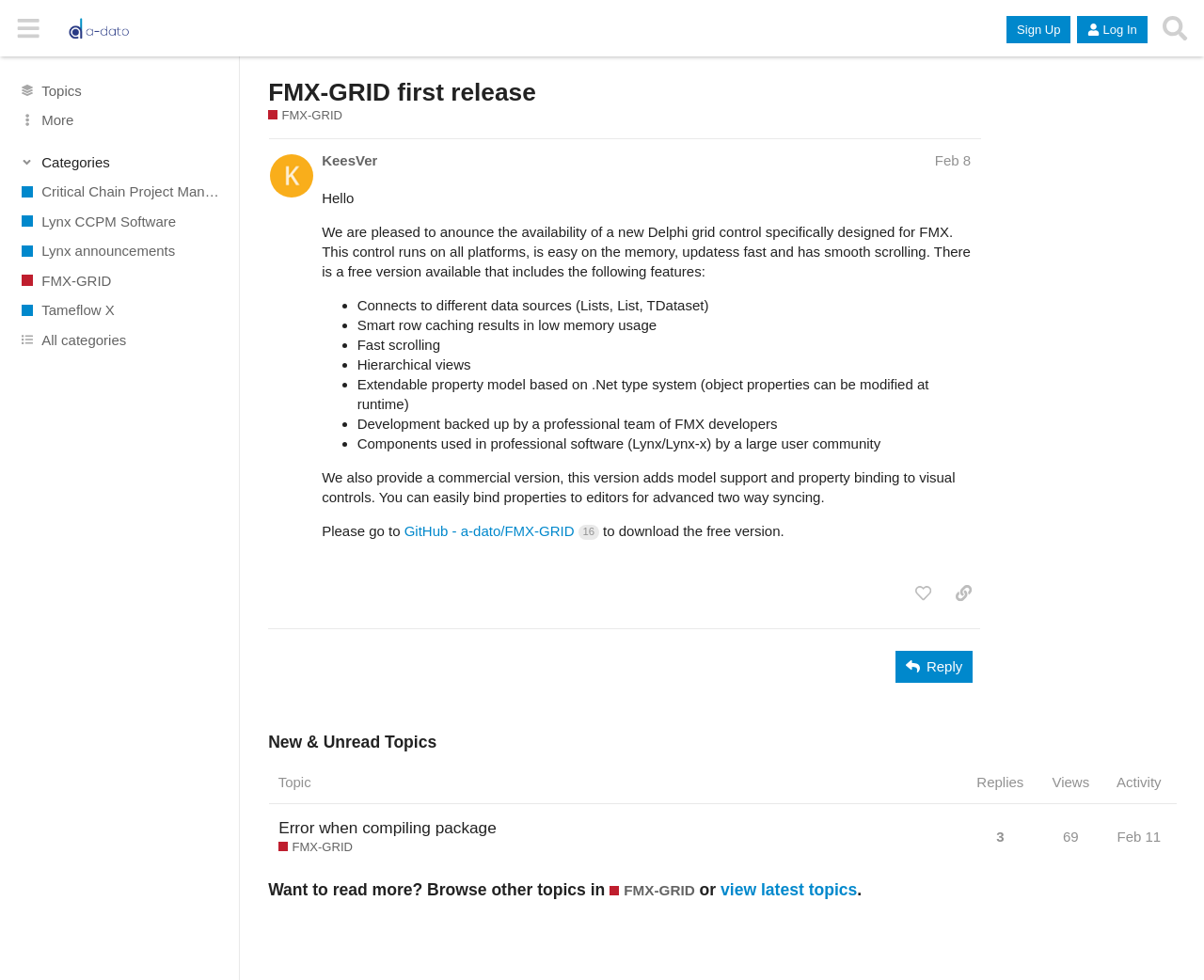Find the bounding box coordinates of the clickable area required to complete the following action: "Browse other topics in FMX-GRID".

[0.506, 0.898, 0.577, 0.919]